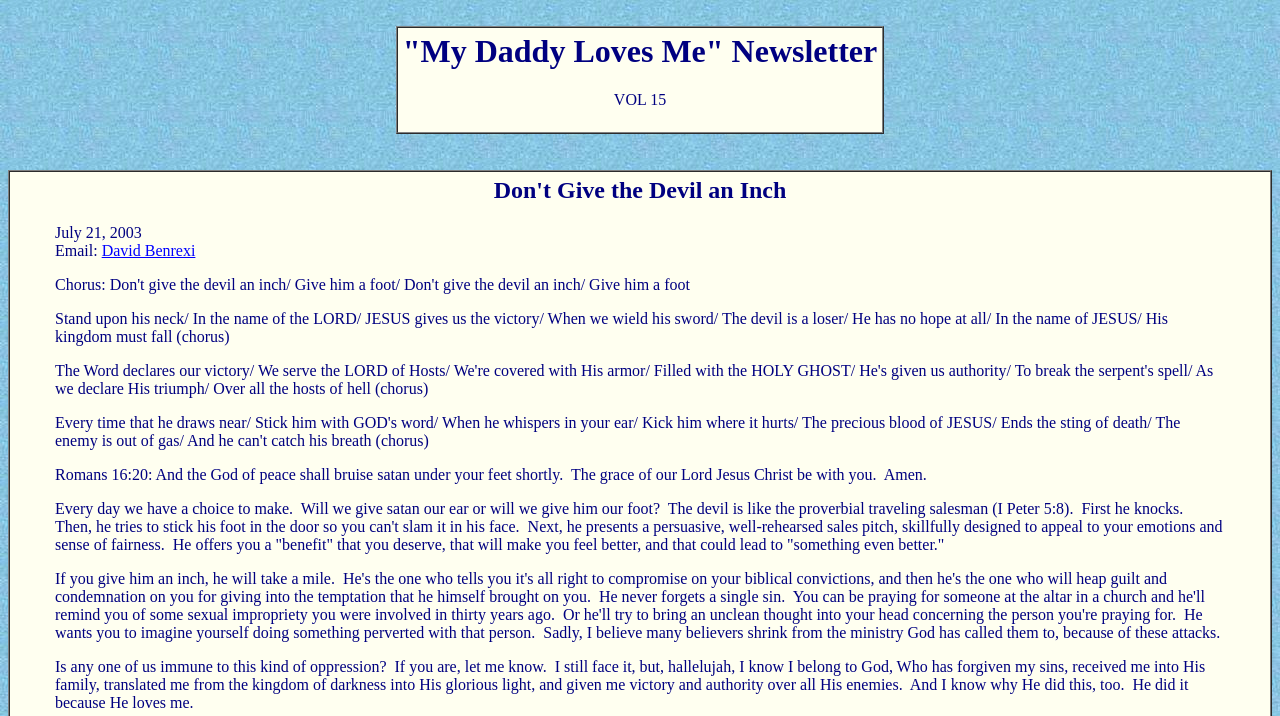Offer a meticulous caption that includes all visible features of the webpage.

The webpage is about "My Daddy Loves Me Vol 15" newsletter. At the top, there is a heading that reads '"My Daddy Loves Me" Newsletter VOL 15'. Below this heading, there is another heading that says "Don't Give the Devil an Inch". 

To the right of the "Don't Give the Devil an Inch" heading, there is a date "July 21, 2003" and an email address labeled "Email:" with a link to "David Benrexi". 

Below these elements, there is a poem or song lyrics that starts with "Stand upon his neck/ In the name of the LORD/ JESUS gives us the victory/ When we wield his sword/". 

Further down, there is a Bible verse from Romans 16:20, which is followed by a long paragraph of text that discusses the choice between giving in to Satan or standing firm against him. The text is written in a conversational tone and includes rhetorical questions. 

Finally, at the bottom of the page, there is another paragraph of text that reflects on the author's personal experience with oppression and their faith in God.